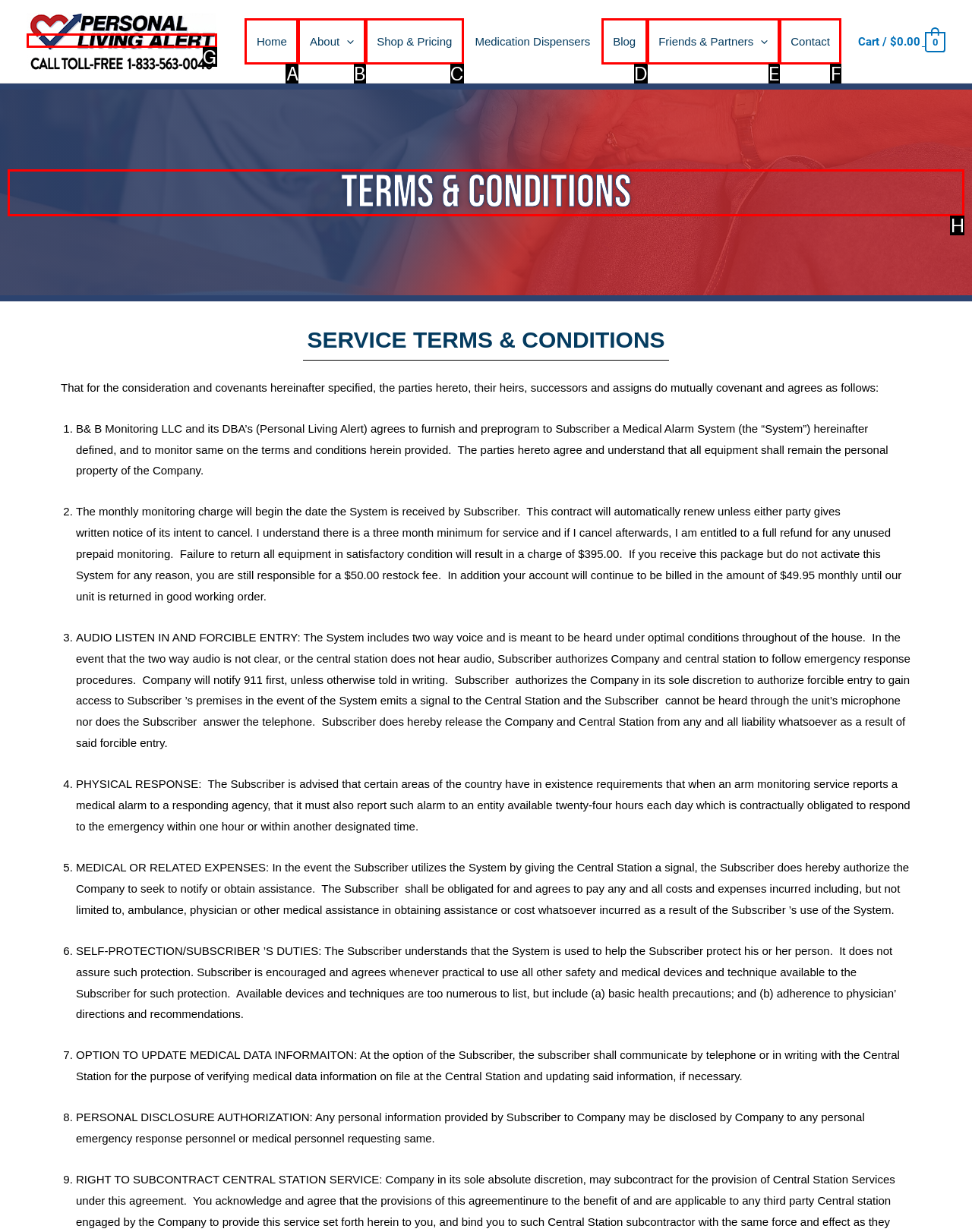Tell me which option I should click to complete the following task: Click on the 'Terms & Conditions' heading
Answer with the option's letter from the given choices directly.

H